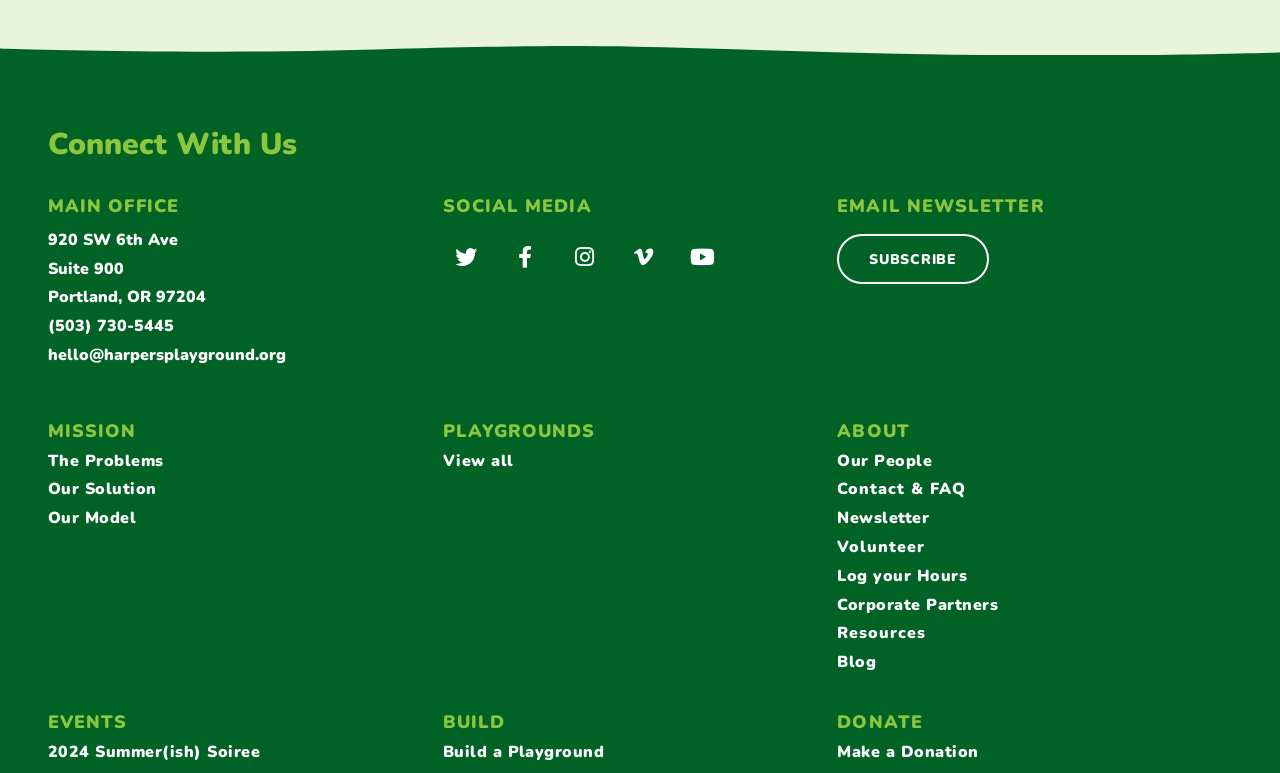Give a one-word or one-phrase response to the question:
What is the main office address?

920 SW 6th Ave, Suite 900, Portland, OR 97204